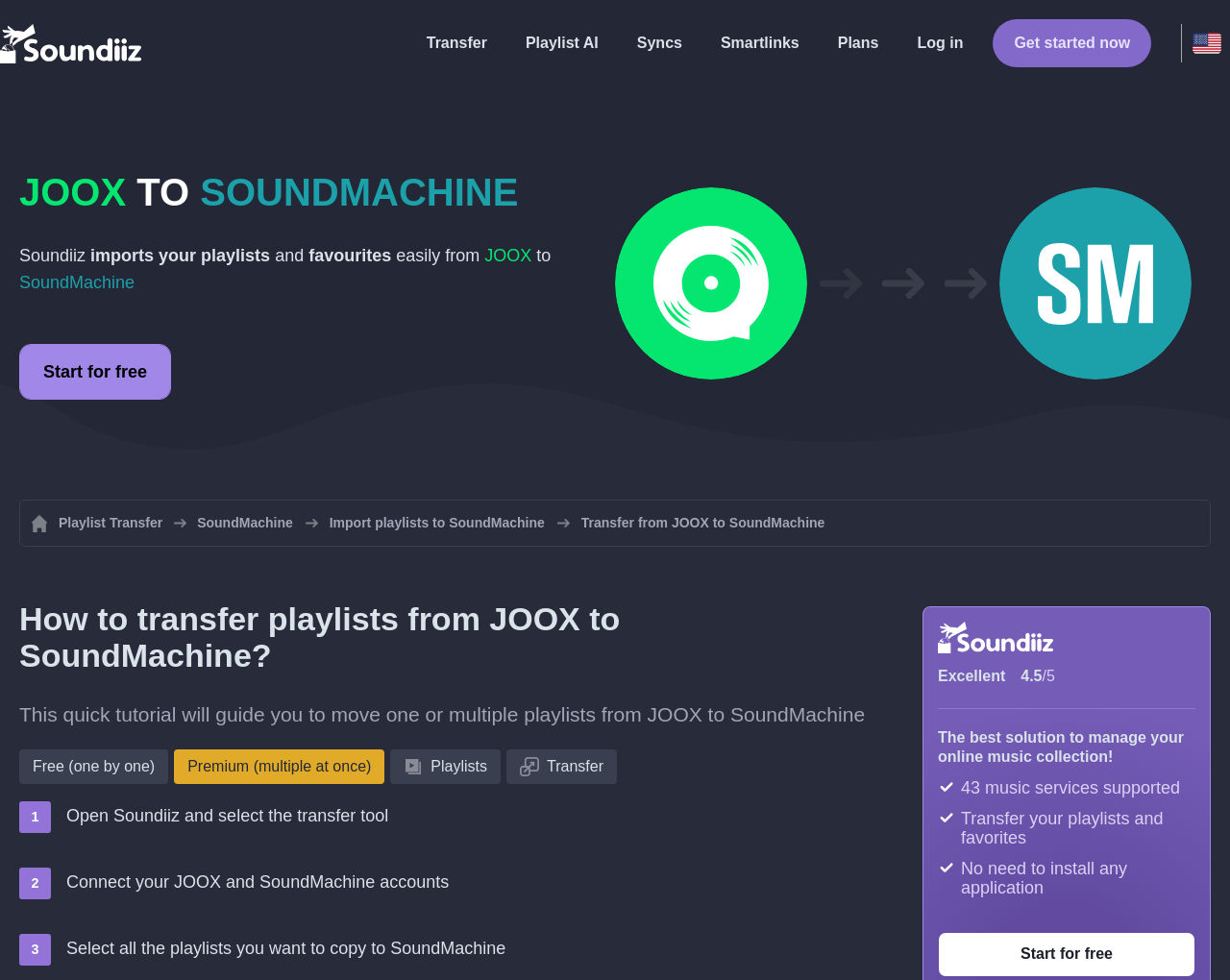Locate the bounding box coordinates of the clickable area needed to fulfill the instruction: "Click on 'Get started now'".

[0.807, 0.02, 0.936, 0.068]